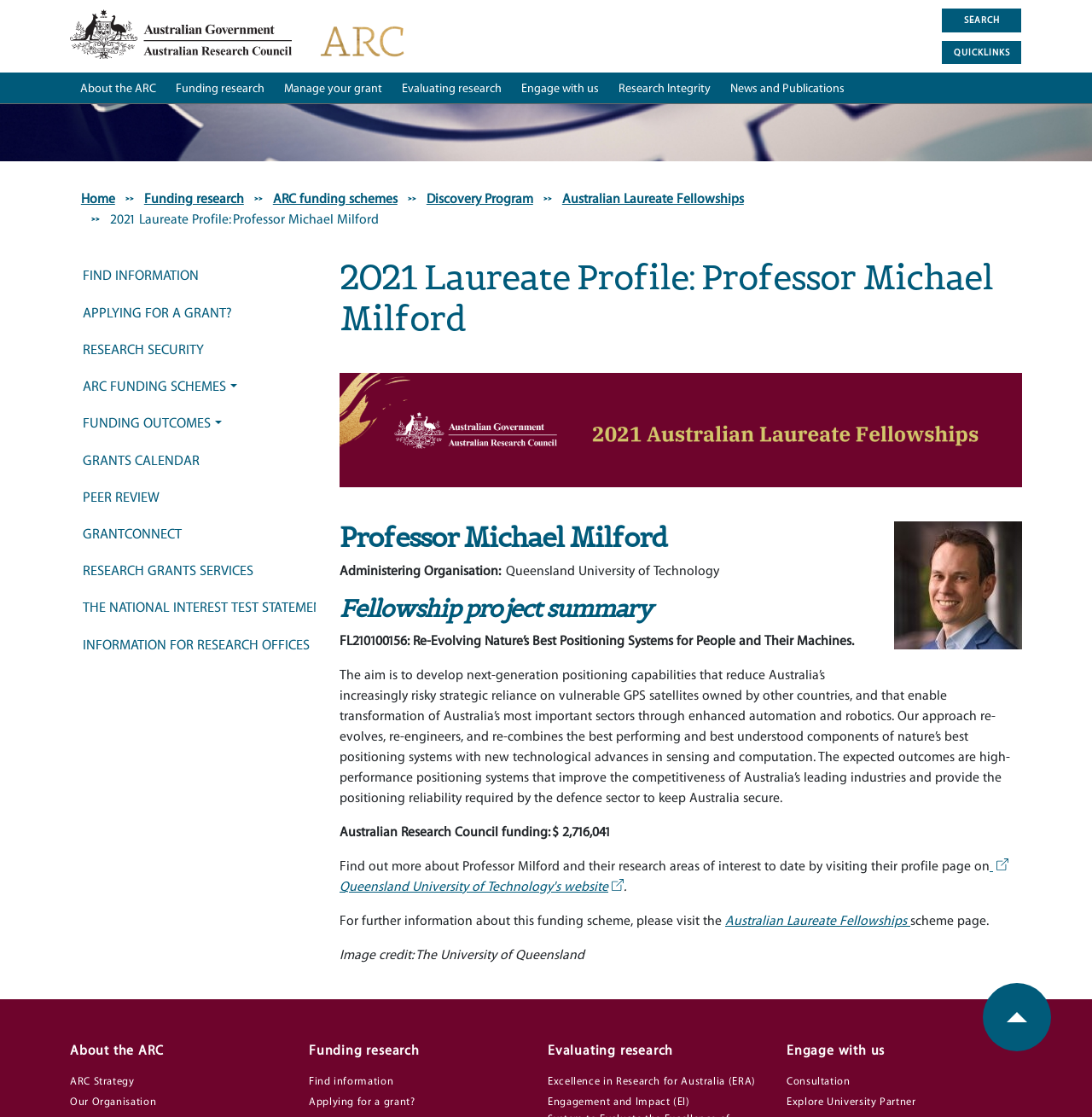Provide the bounding box coordinates in the format (top-left x, top-left y, bottom-right x, bottom-right y). All values are floating point numbers between 0 and 1. Determine the bounding box coordinate of the UI element described as: gandiclothingcompany@gmail.com

None